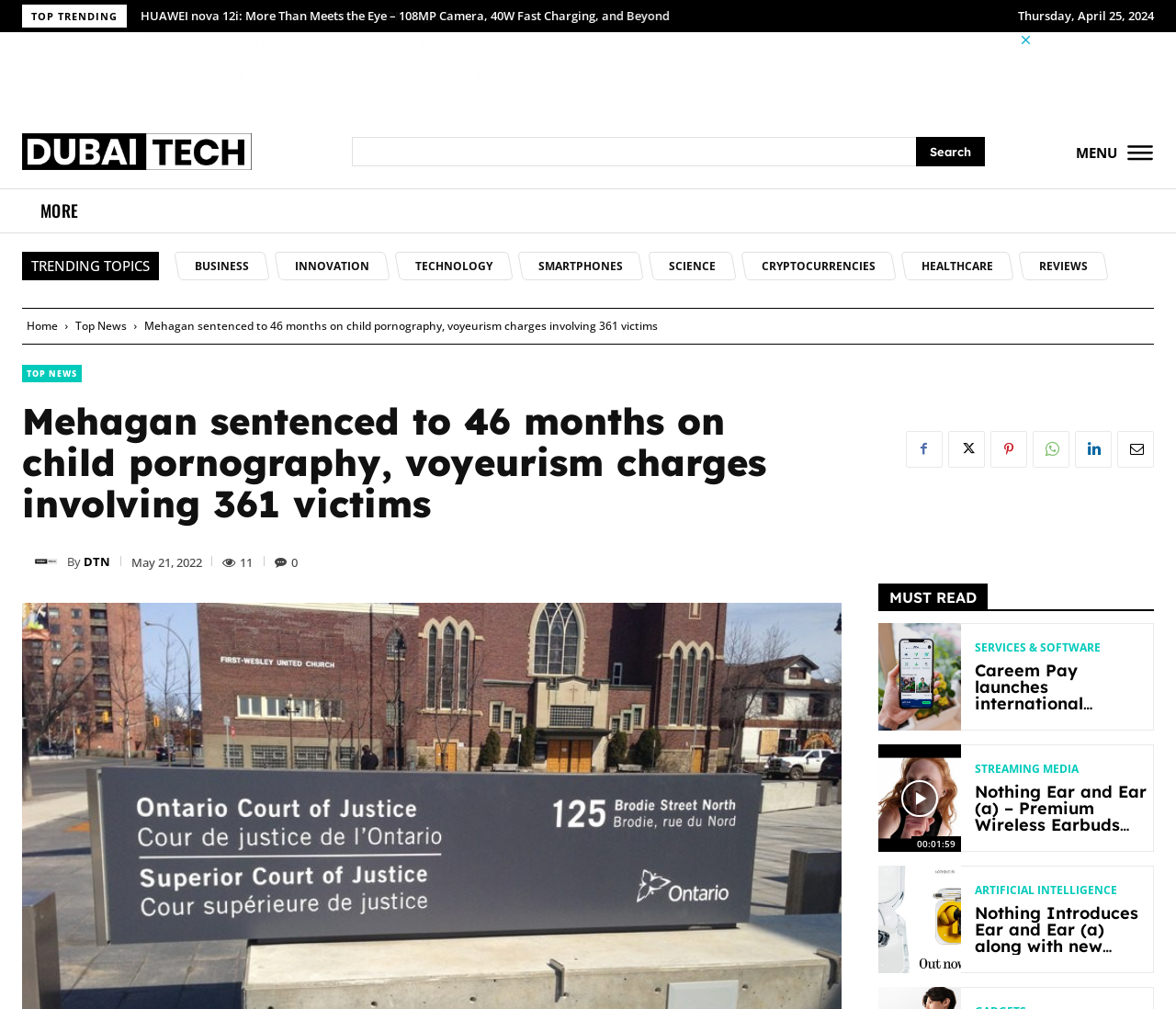Could you please study the image and provide a detailed answer to the question:
How many social media links are present at the bottom of the webpage?

I counted the social media links at the bottom of the webpage by looking at the links with IDs 1675 to 1680. There are 6 links in total.